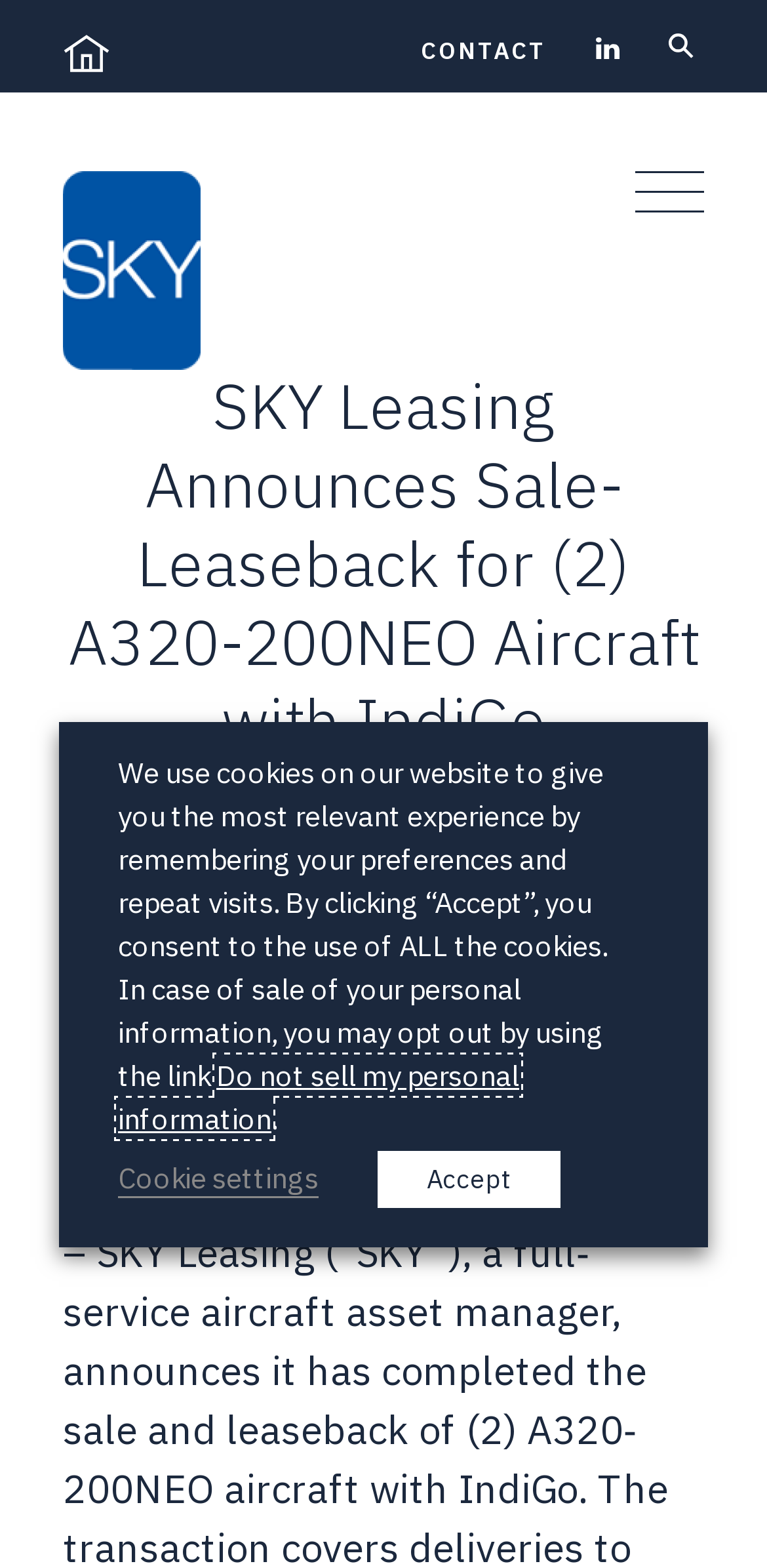Can you extract the headline from the webpage for me?

SKY Leasing Announces Sale-Leaseback for (2) A320-200NEO Aircraft with IndiGo